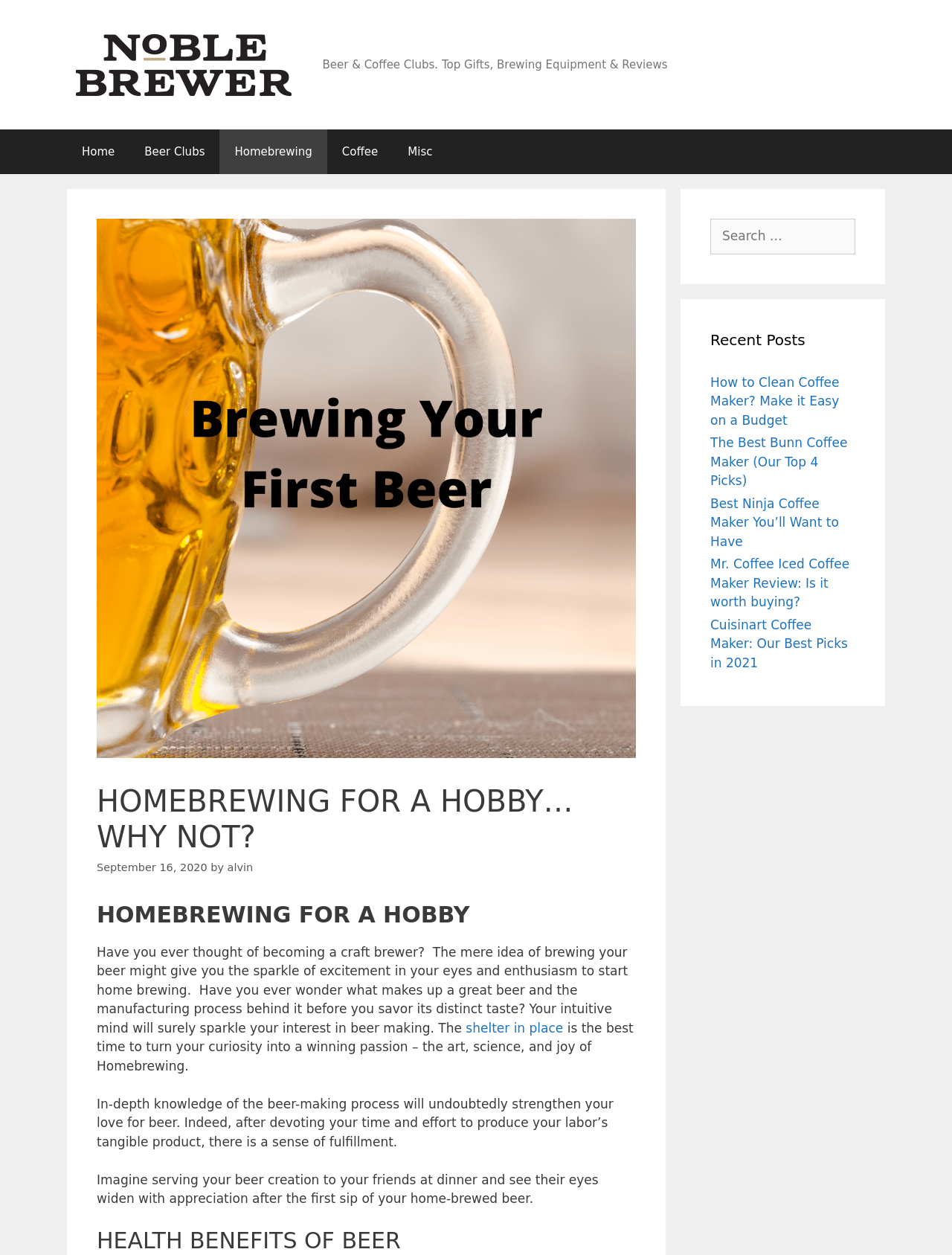What is the name of the website?
Look at the image and construct a detailed response to the question.

The name of the website can be found in the top-left corner of the webpage, where it says 'Noble Brewer' in a logo format, which is also a link.